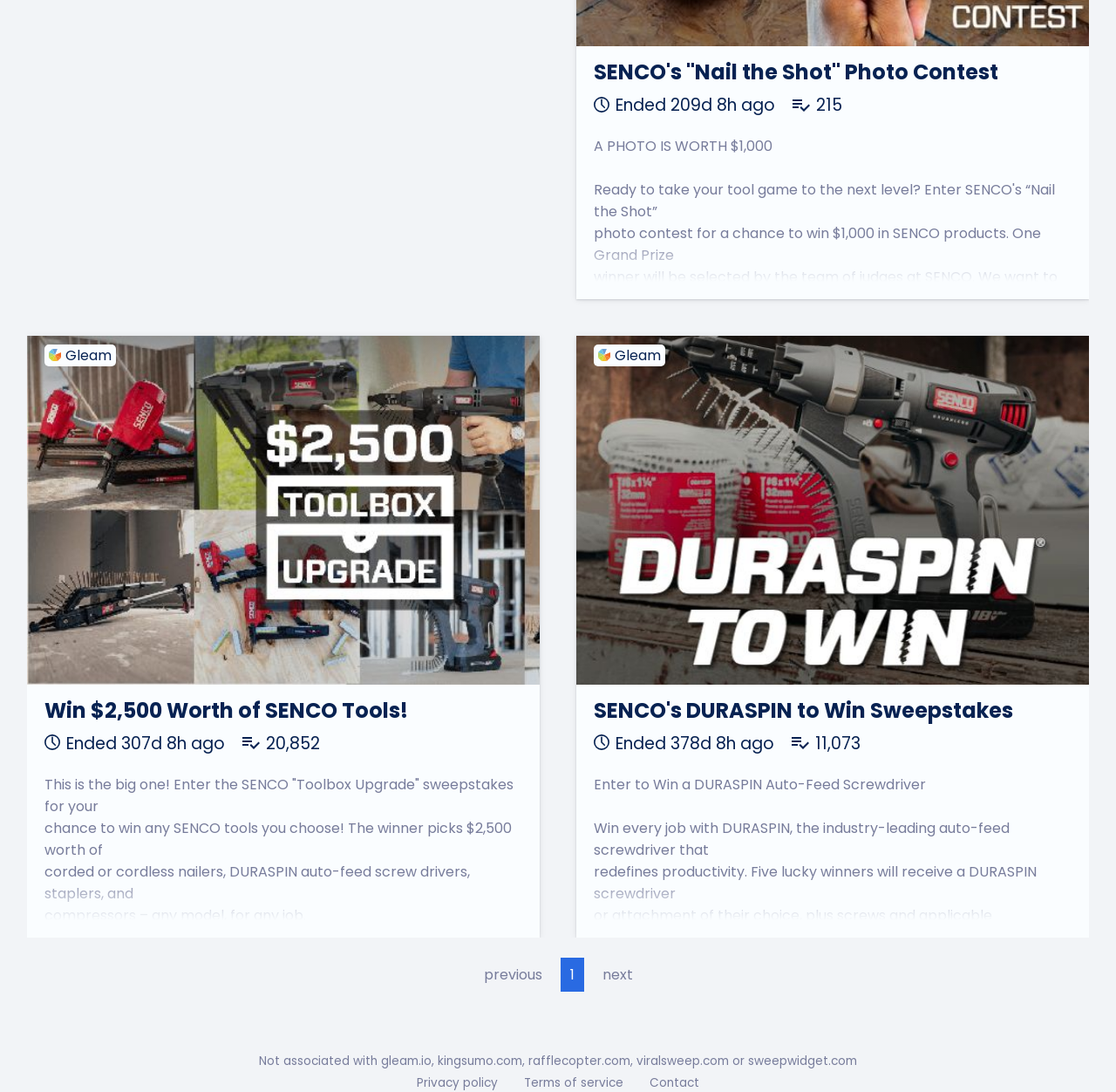How many giveaways are listed on this page?
Look at the image and answer with only one word or phrase.

2